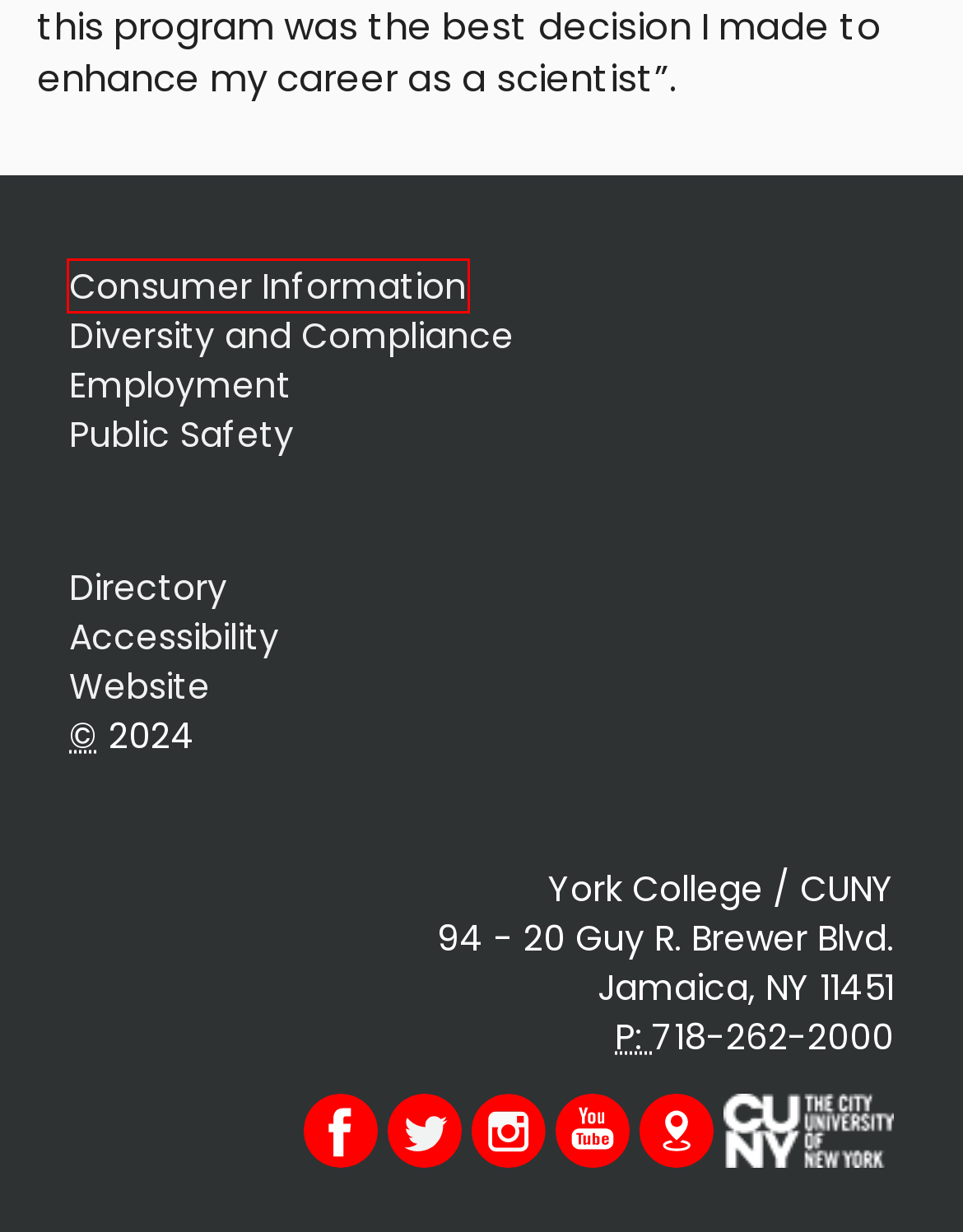Examine the screenshot of a webpage with a red bounding box around a specific UI element. Identify which webpage description best matches the new webpage that appears after clicking the element in the red bounding box. Here are the candidates:
A. The City University of New York
B. Accessibility Information - York College / City University of New York - York College
C. Consumer Information - About - York College
D. Public Safety - York College
E. Directory - York College / City University of New York - York College
F. Employment - Office of Human Resources - York College
G. Diversity and Compliance - York College
H. Location and Directions - About - York College

C